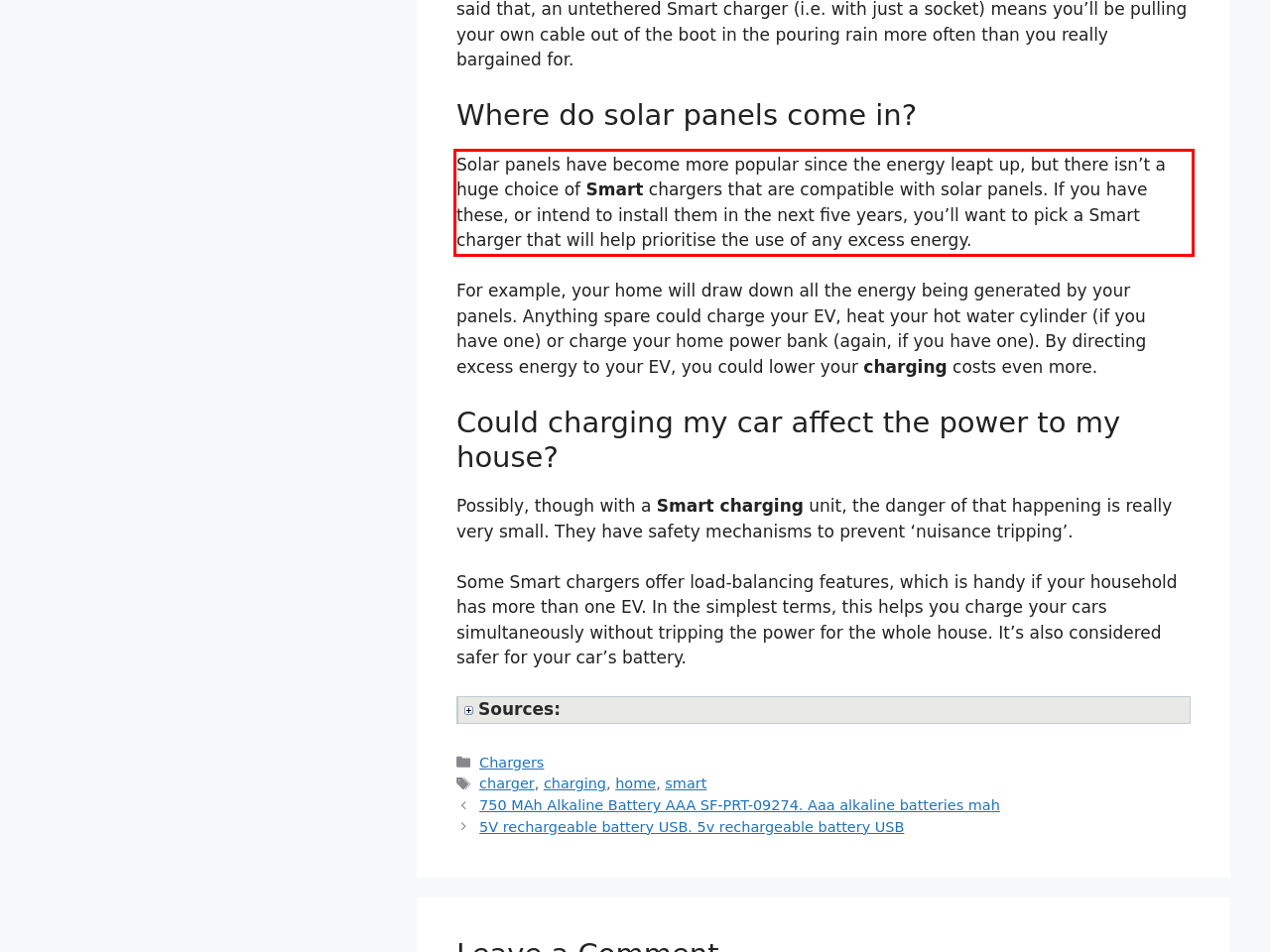In the given screenshot, locate the red bounding box and extract the text content from within it.

Solar panels have become more popular since the energy leapt up, but there isn’t a huge choice of Smart chargers that are compatible with solar panels. If you have these, or intend to install them in the next five years, you’ll want to pick a Smart charger that will help prioritise the use of any excess energy.